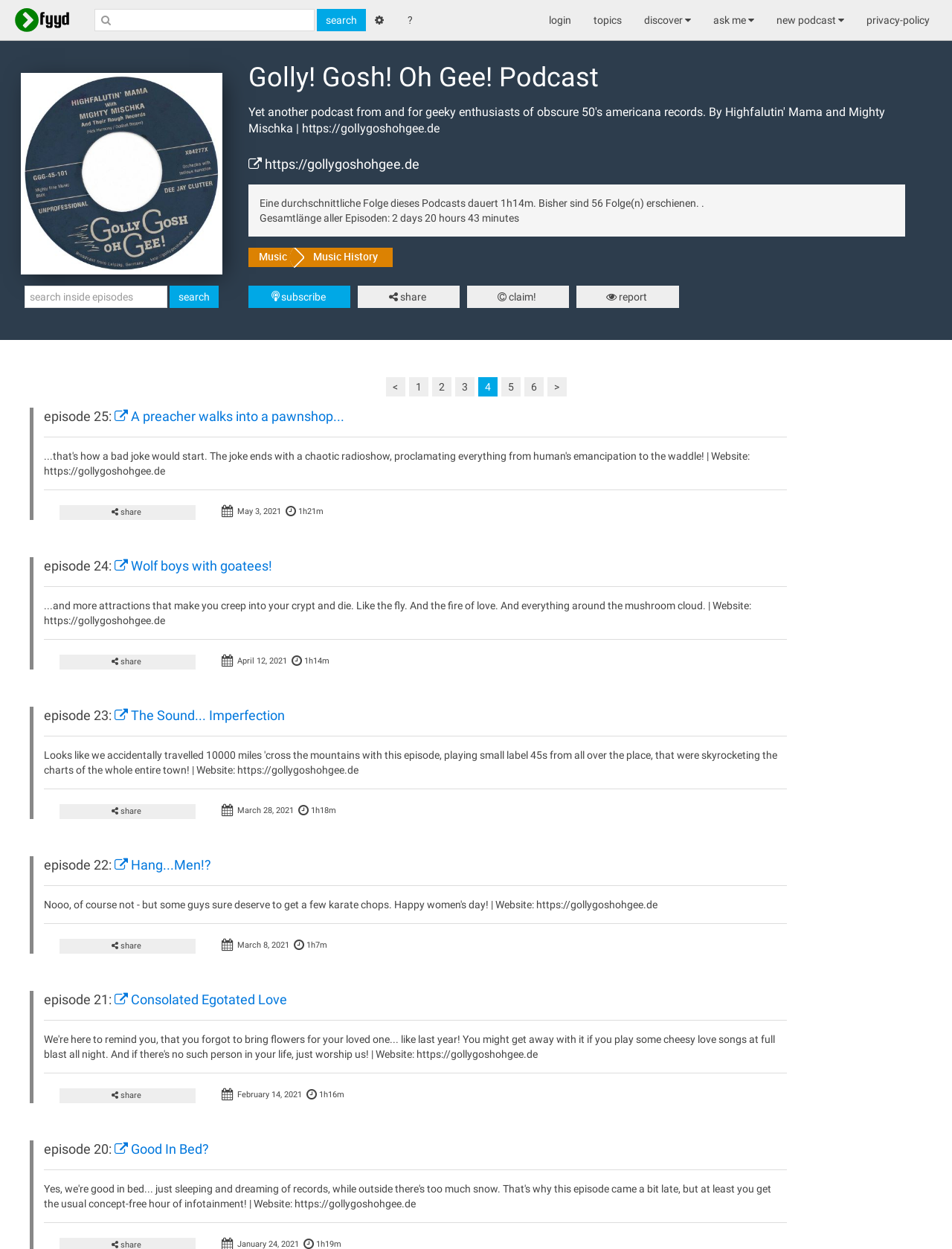Please specify the bounding box coordinates of the clickable section necessary to execute the following command: "search inside episodes".

[0.026, 0.229, 0.176, 0.247]